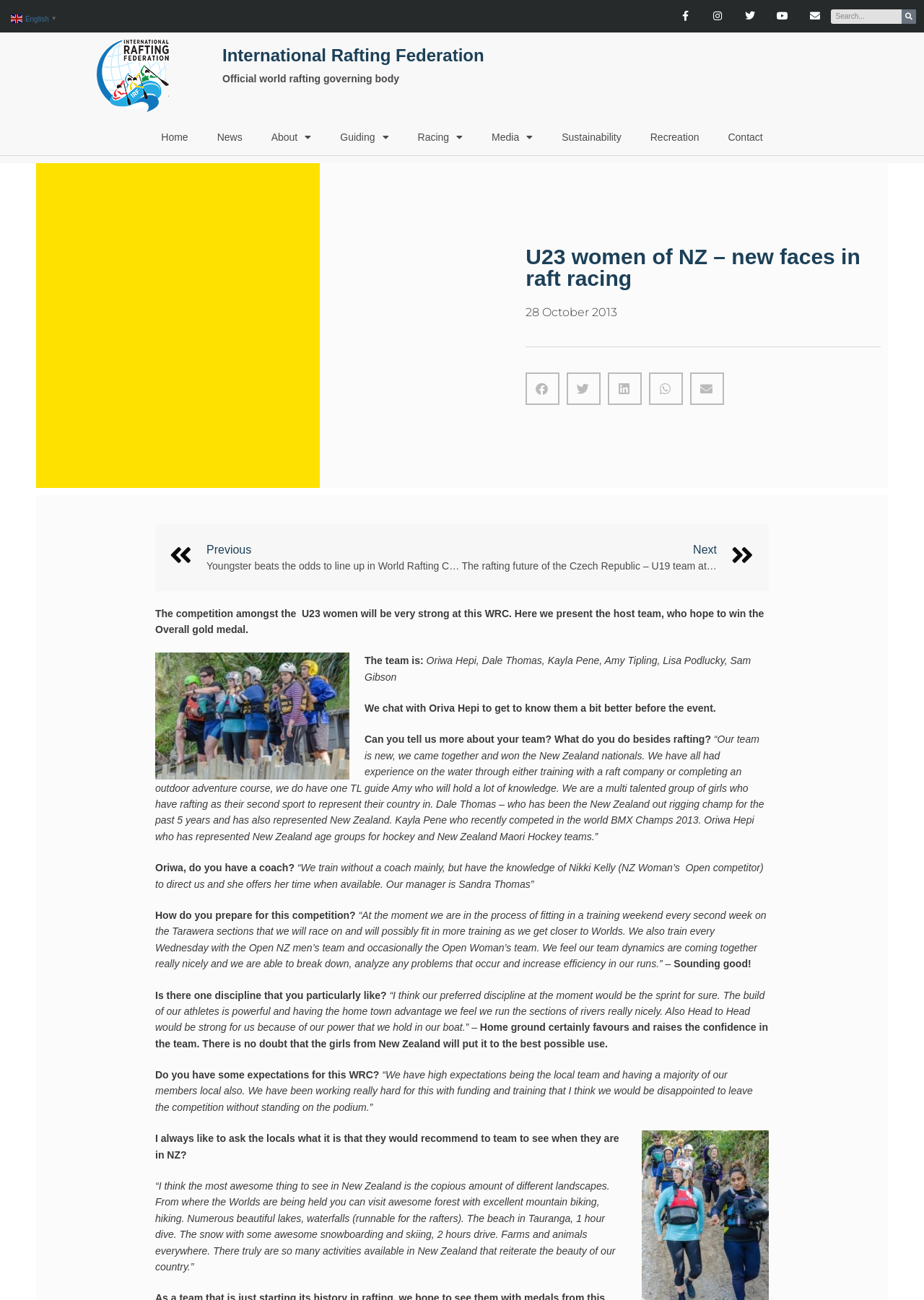Determine the bounding box coordinates of the clickable area required to perform the following instruction: "Search for something". The coordinates should be represented as four float numbers between 0 and 1: [left, top, right, bottom].

[0.899, 0.007, 0.992, 0.018]